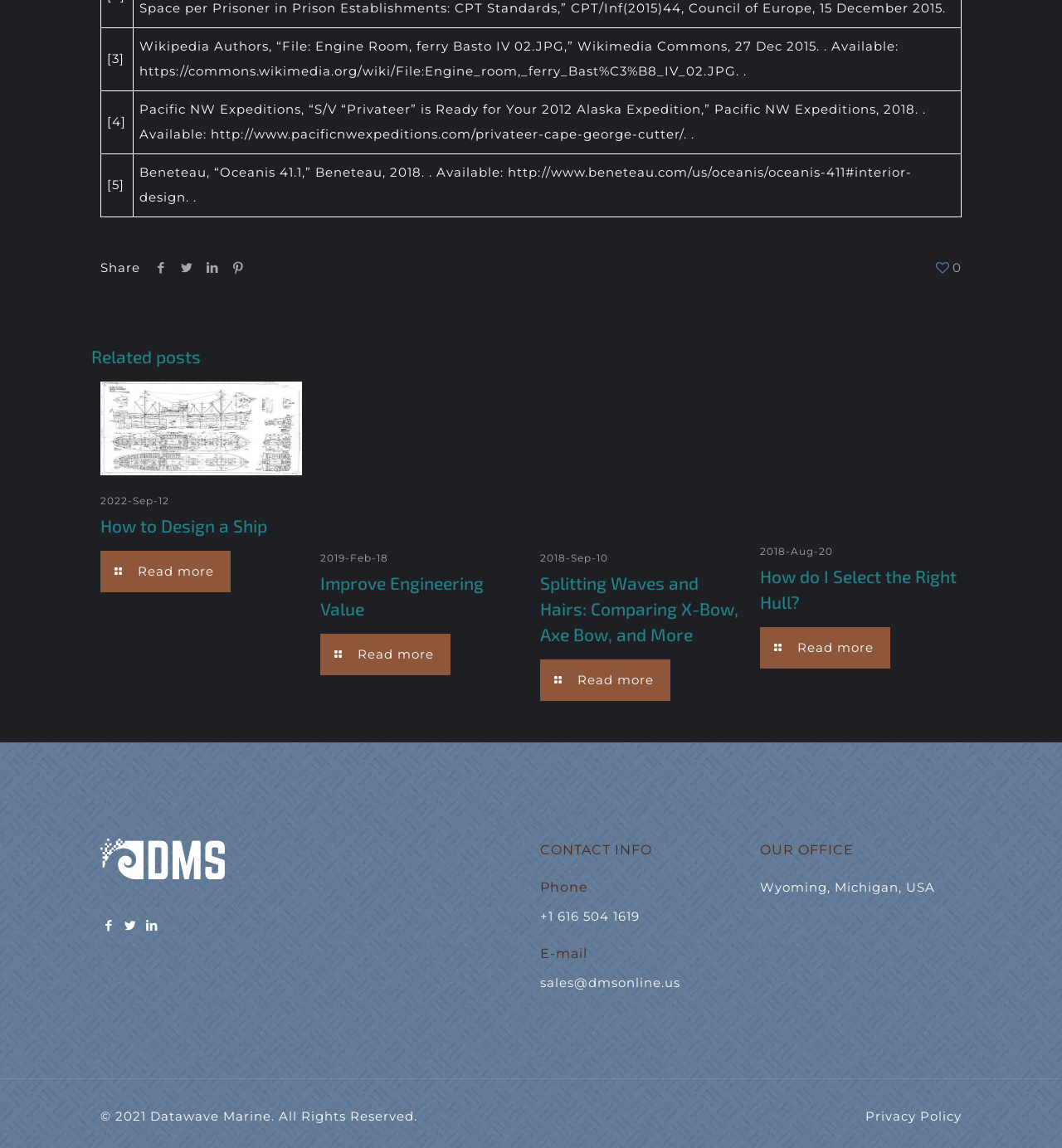Specify the bounding box coordinates for the region that must be clicked to perform the given instruction: "Contact us by phone".

[0.508, 0.791, 0.602, 0.805]